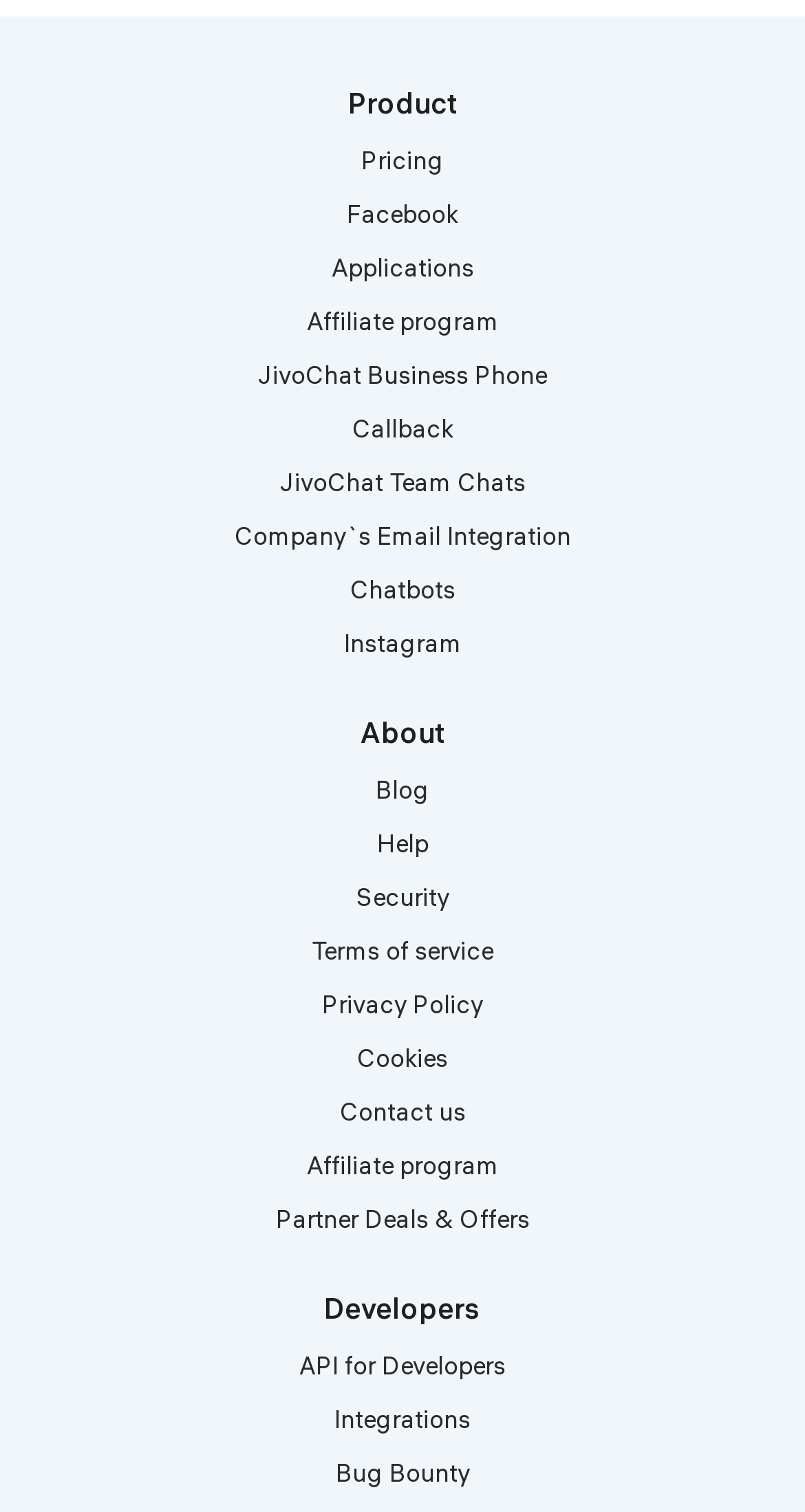Find the bounding box coordinates of the element I should click to carry out the following instruction: "Read the blog".

[0.467, 0.512, 0.533, 0.533]